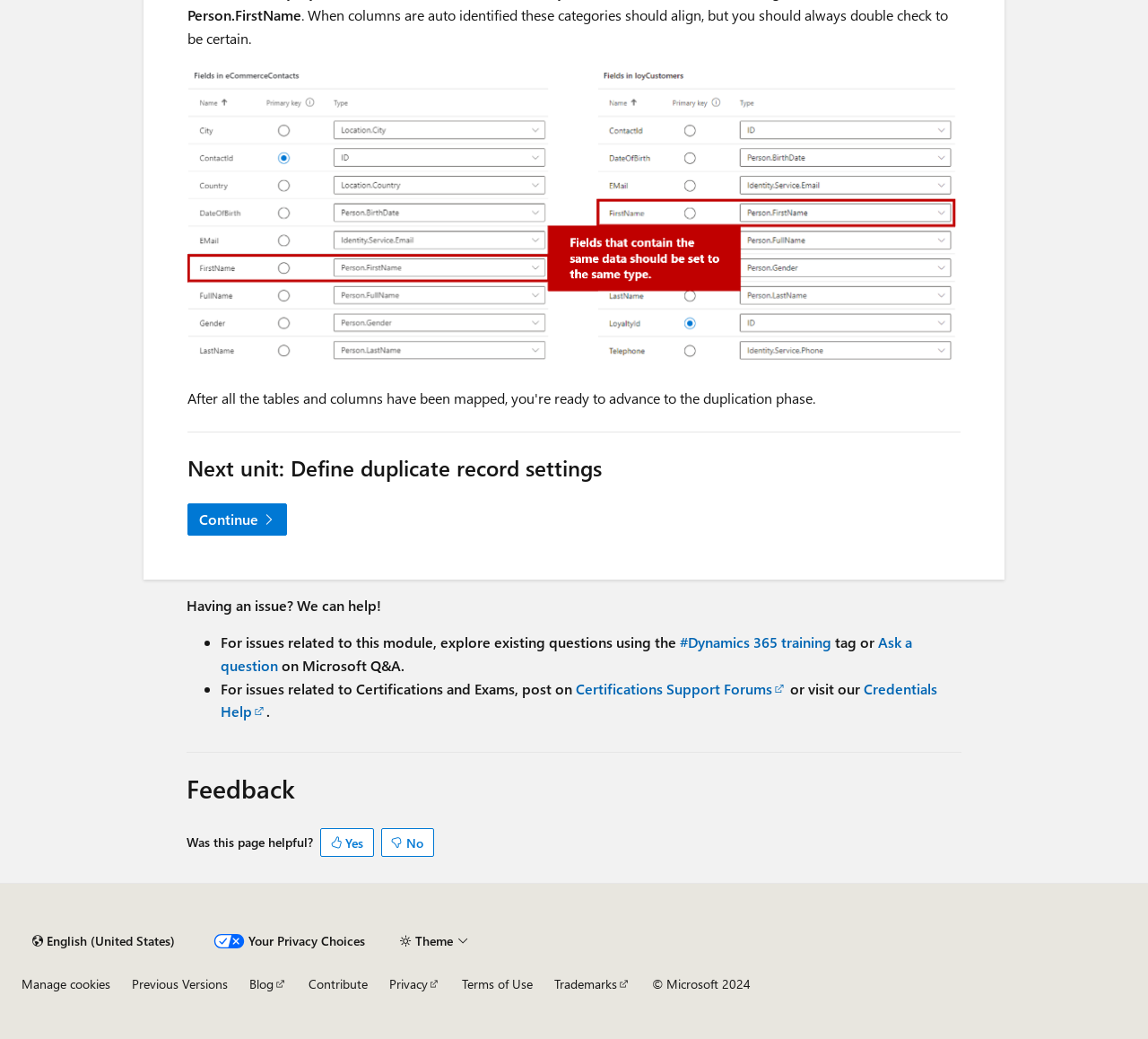What is the current language setting of the webpage?
Respond to the question with a single word or phrase according to the image.

English (United States)